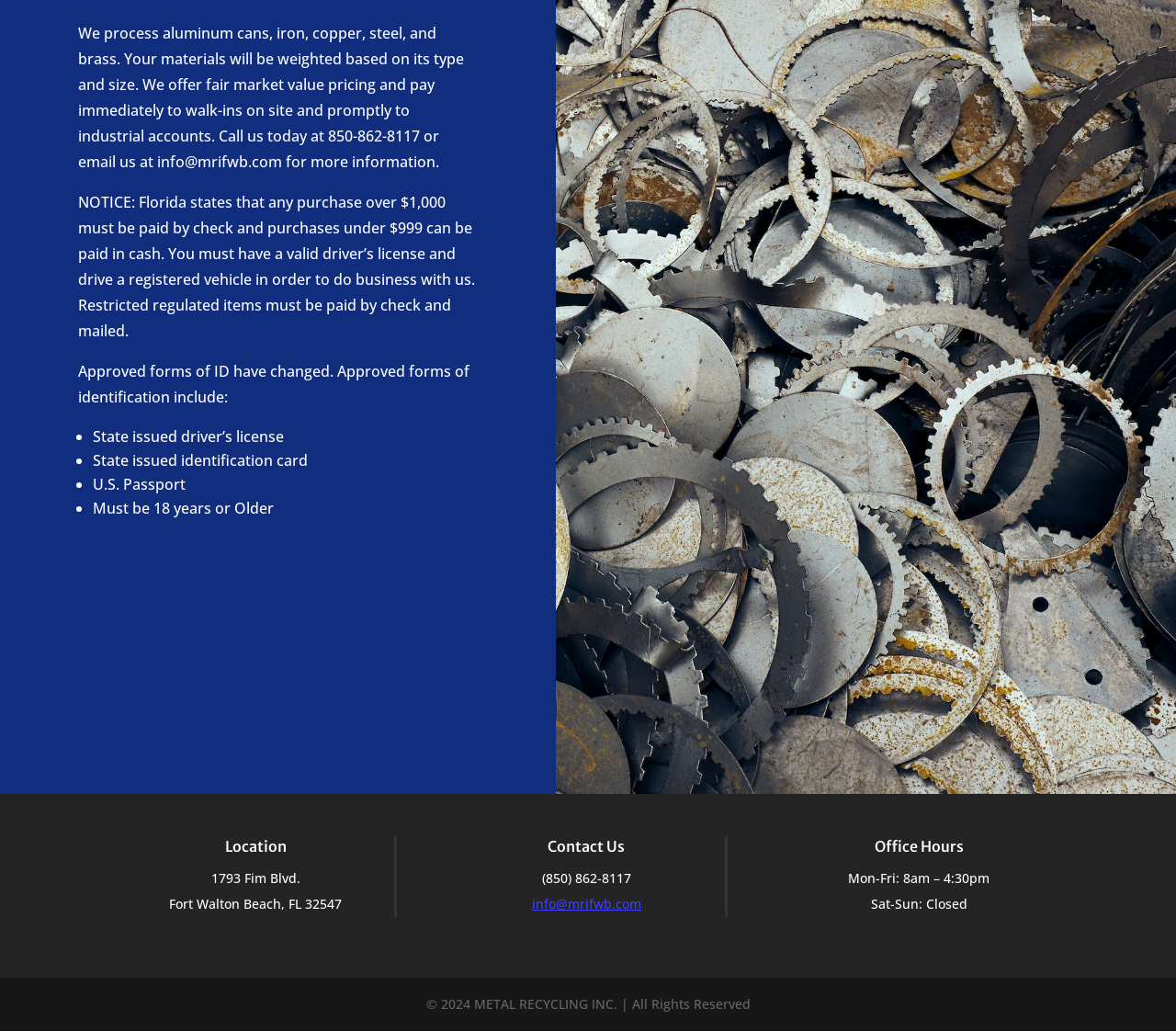Look at the image and answer the question in detail:
What is the address of this company?

The address of the company is mentioned in the 'Location' section of the webpage, which is 1793 Fim Blvd, Fort Walton Beach, FL 32547.